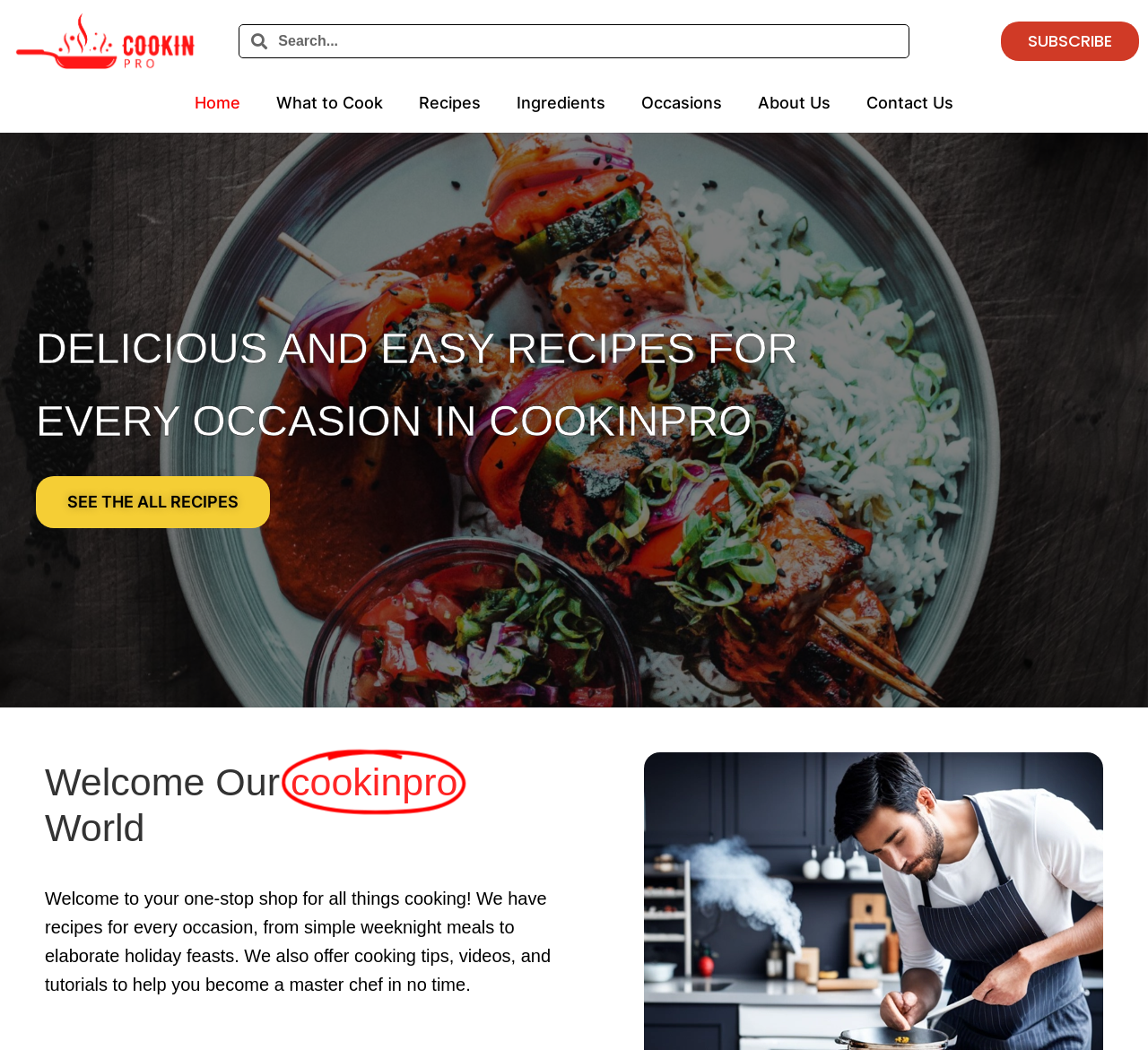Give a one-word or short phrase answer to the question: 
What is the main purpose of this website?

Cooking recipes